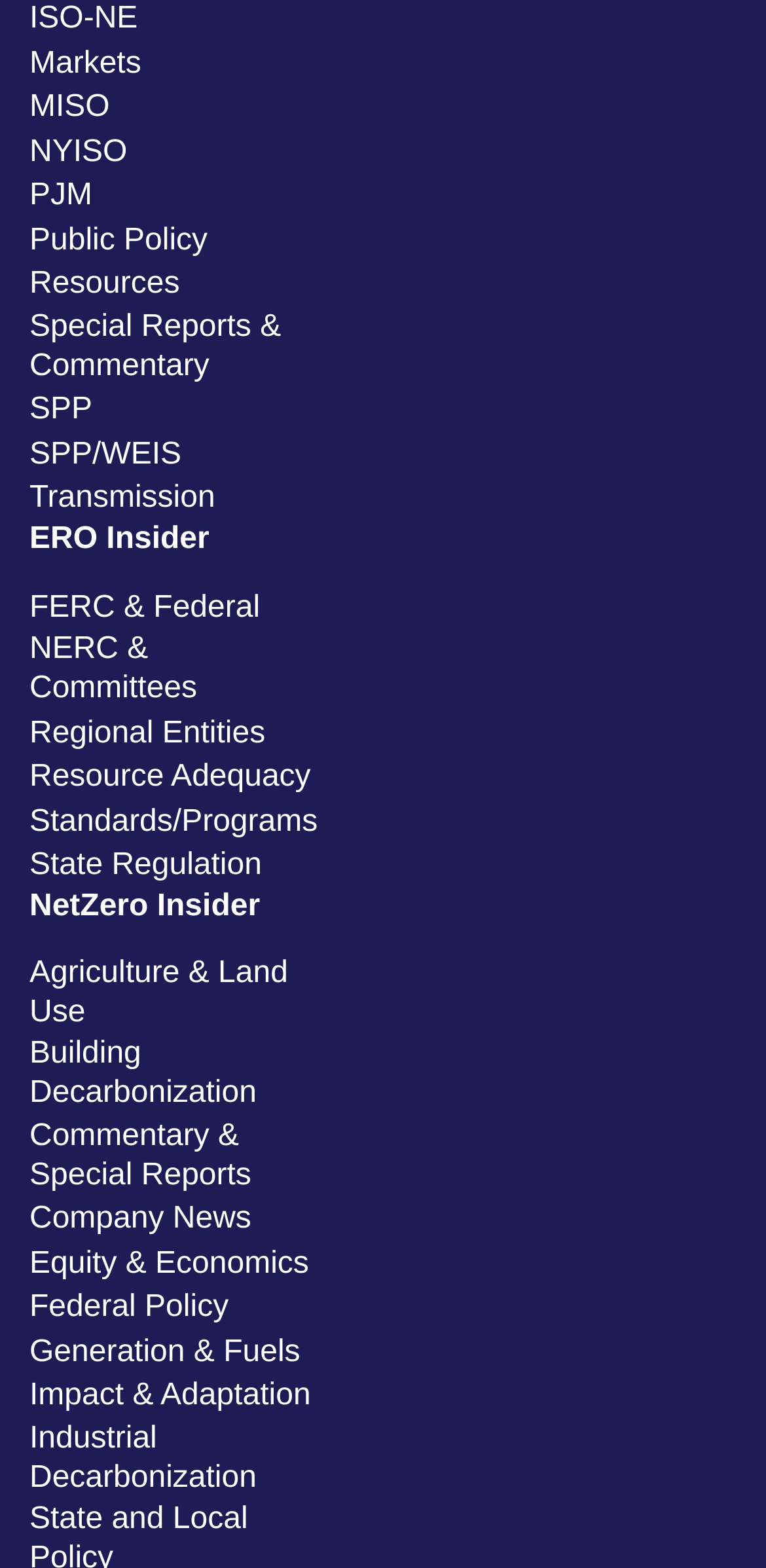Please specify the bounding box coordinates for the clickable region that will help you carry out the instruction: "Click on ISO-NE link".

[0.038, 0.001, 0.18, 0.026]